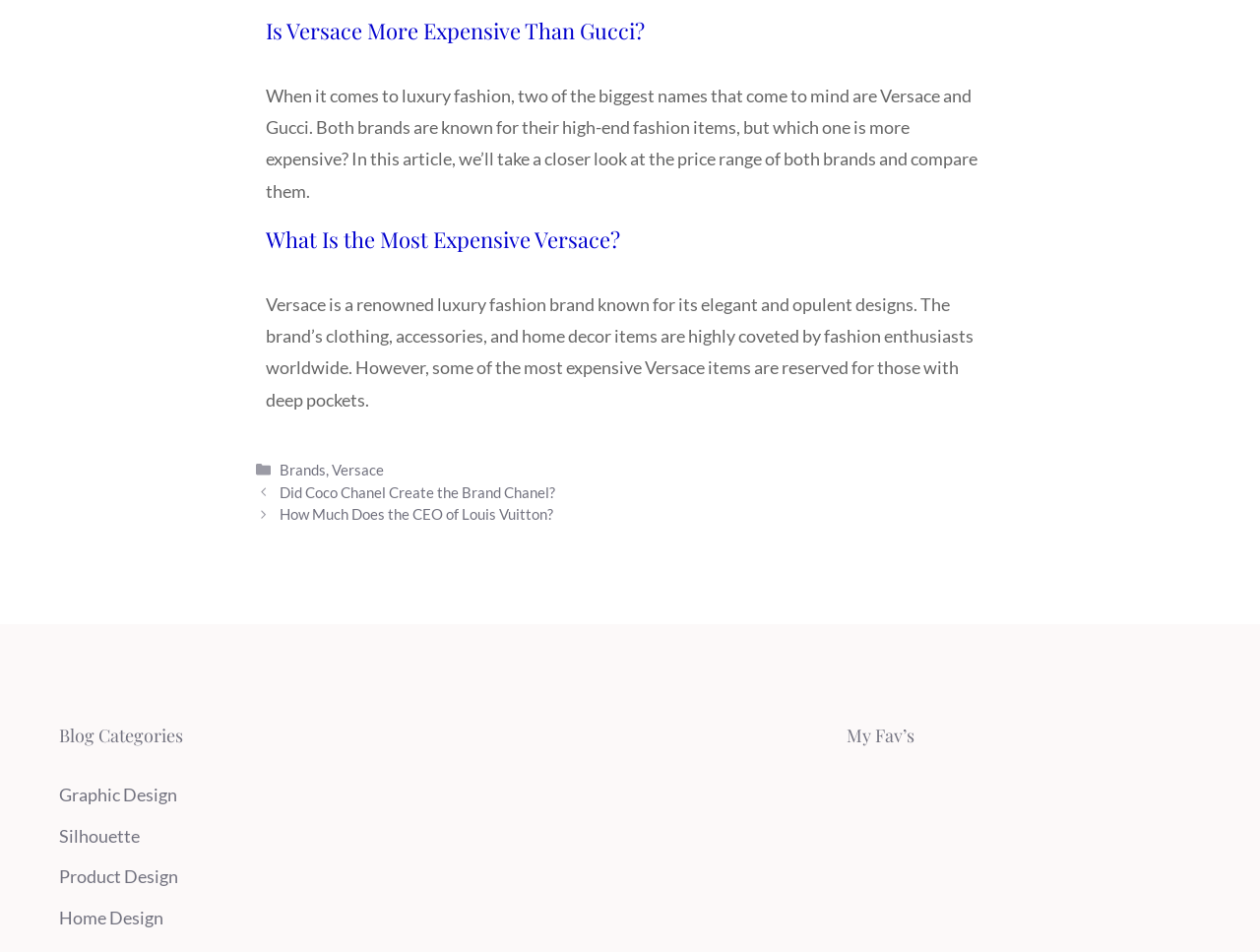How many links are there in the 'Blog Categories' section?
Can you provide an in-depth and detailed response to the question?

The 'Blog Categories' section has four links: 'Graphic Design', 'Silhouette', 'Product Design', and 'Home Design'.